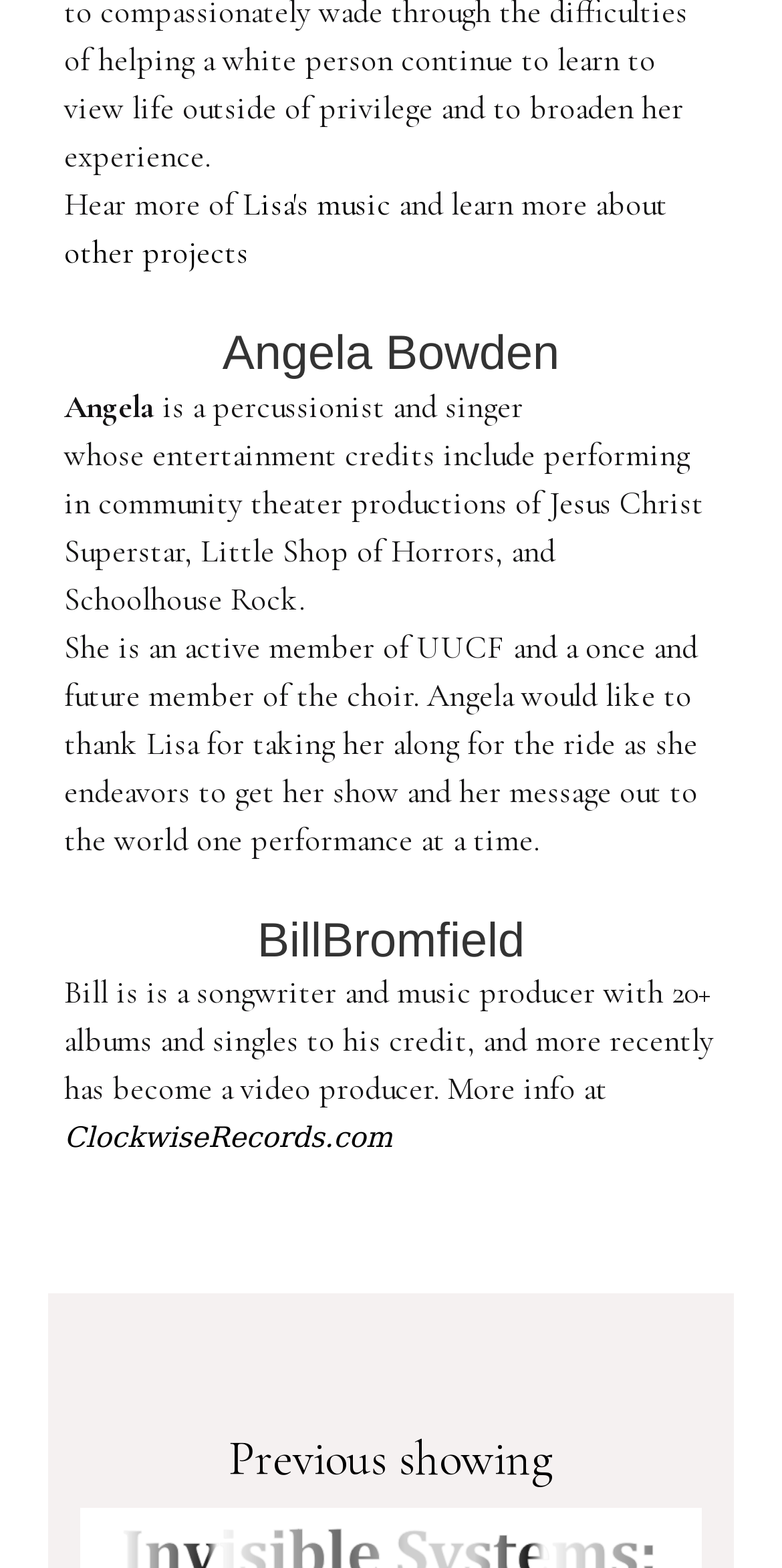What is the name of Bill's record label?
Can you provide an in-depth and detailed response to the question?

I found the name of Bill's record label by reading the heading that describes him, which mentions 'More info at ClockwiseRecords.com' and provides a link to the website.